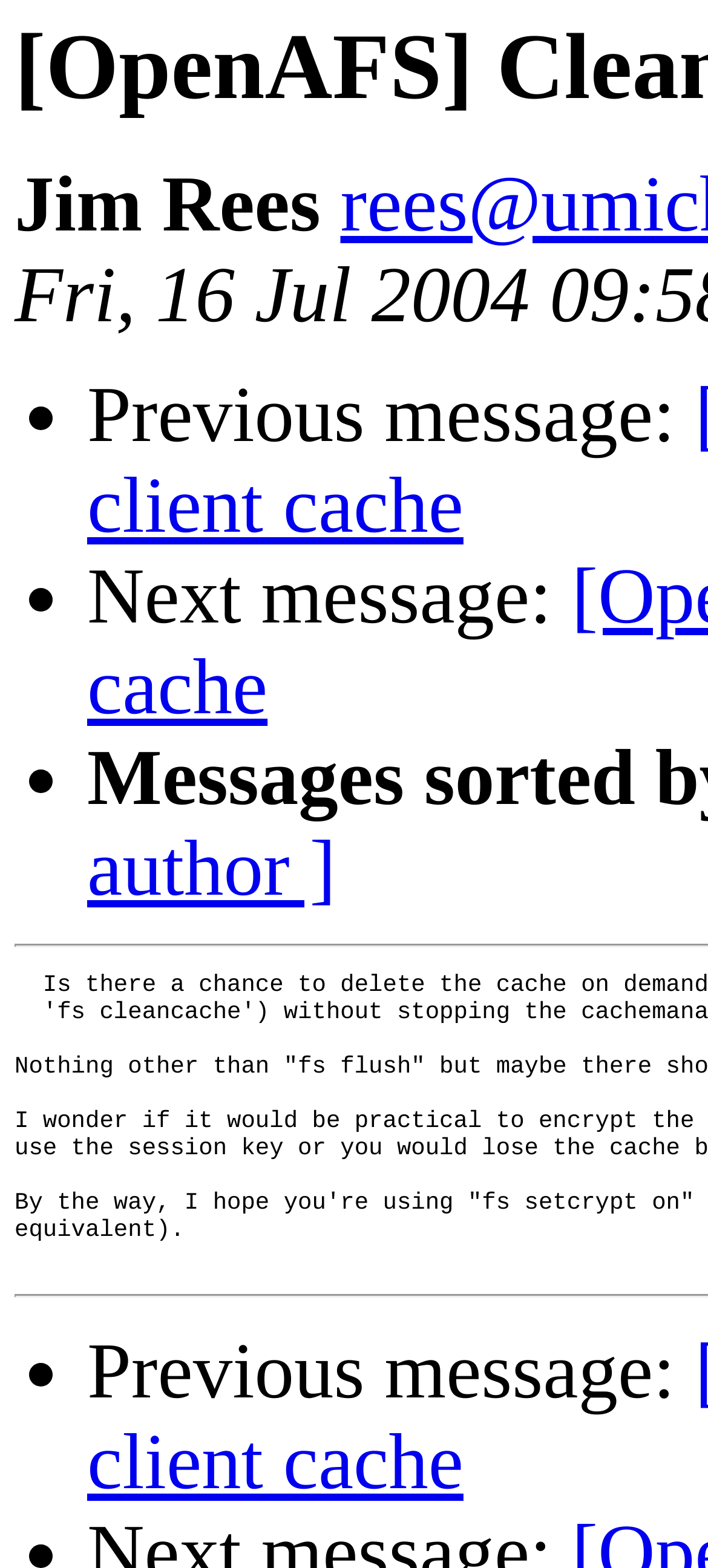How many navigation options are available?
Look at the image and answer the question with a single word or phrase.

2